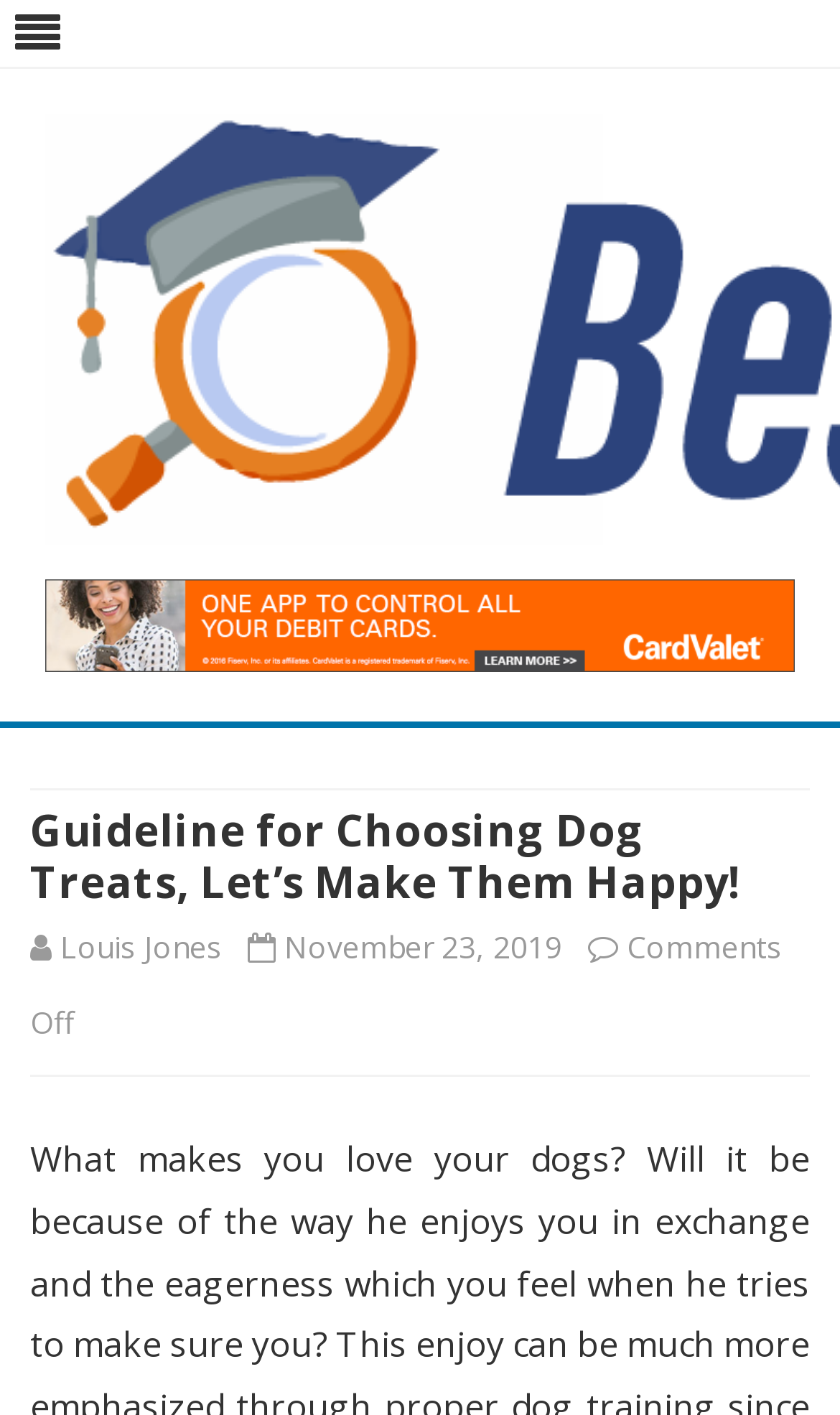Determine the bounding box coordinates for the UI element described. Format the coordinates as (top-left x, top-left y, bottom-right x, bottom-right y) and ensure all values are between 0 and 1. Element description: Best Alma Mater

[0.054, 0.388, 0.477, 0.42]